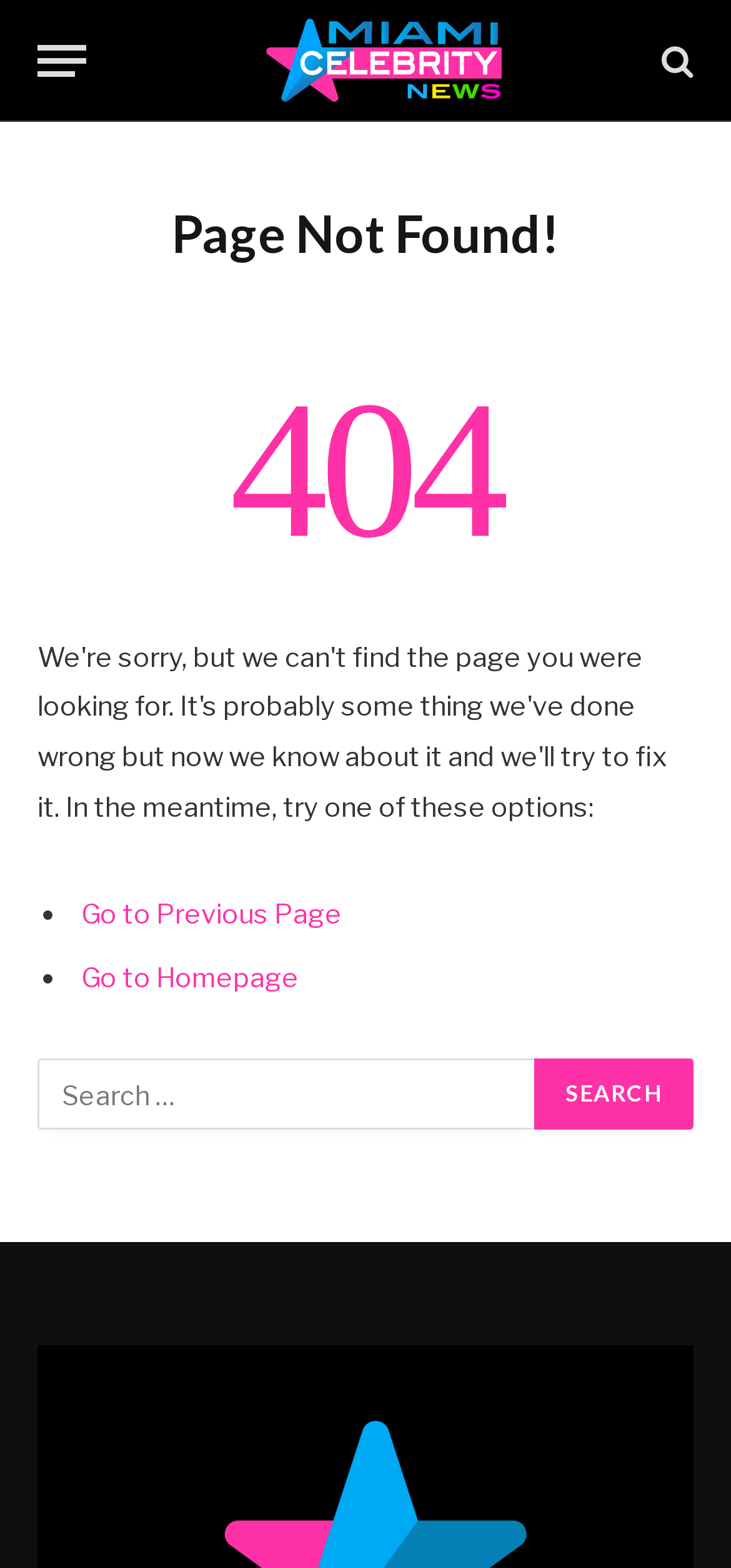Please give a succinct answer to the question in one word or phrase:
What is the purpose of the search box?

To search for content